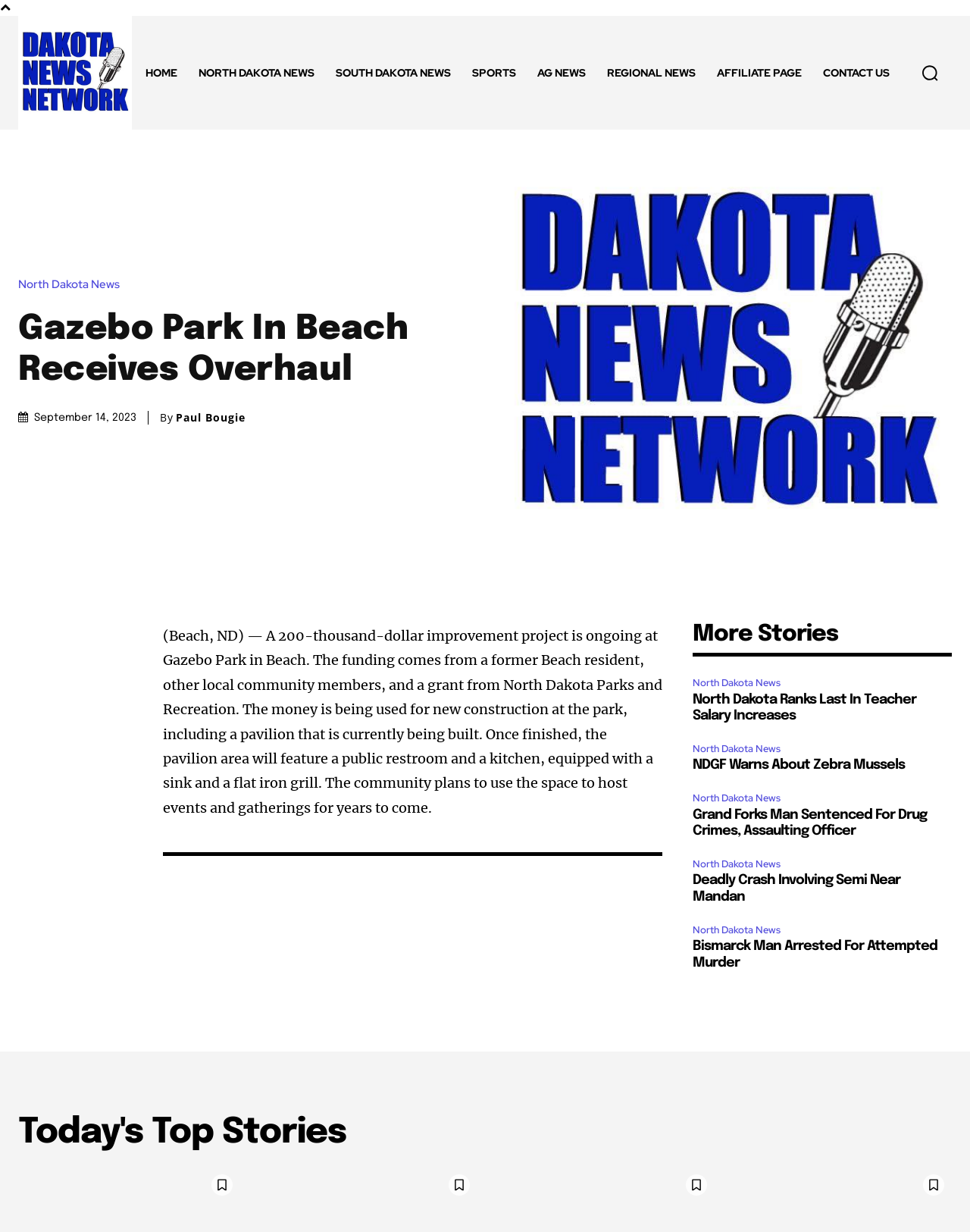Give a one-word or short phrase answer to this question: 
What are the other news categories available on the website?

North Dakota News, South Dakota News, Sports, AG News, Regional News